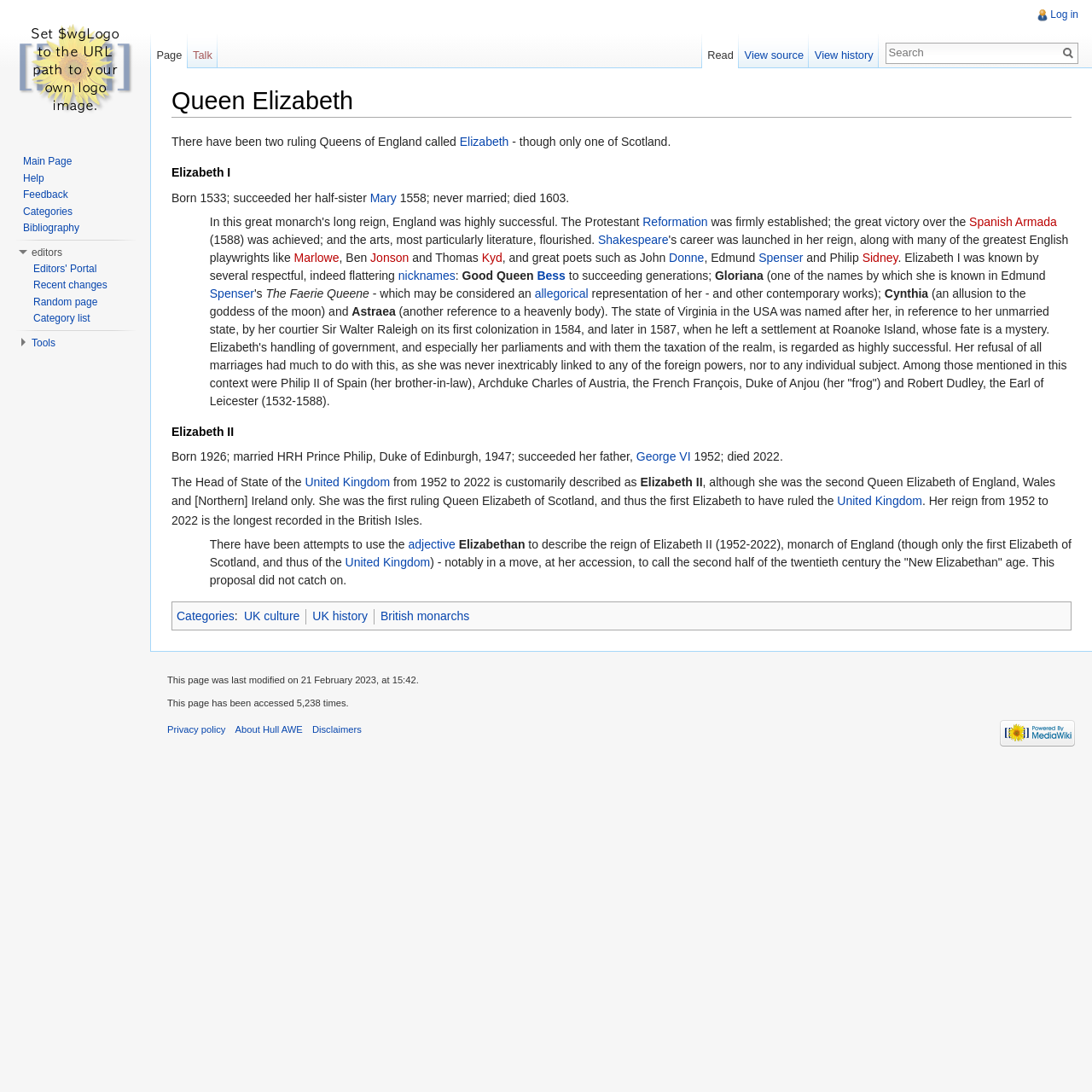Locate the bounding box coordinates of the clickable region to complete the following instruction: "Search on the website."

[0.258, 0.108, 0.291, 0.121]